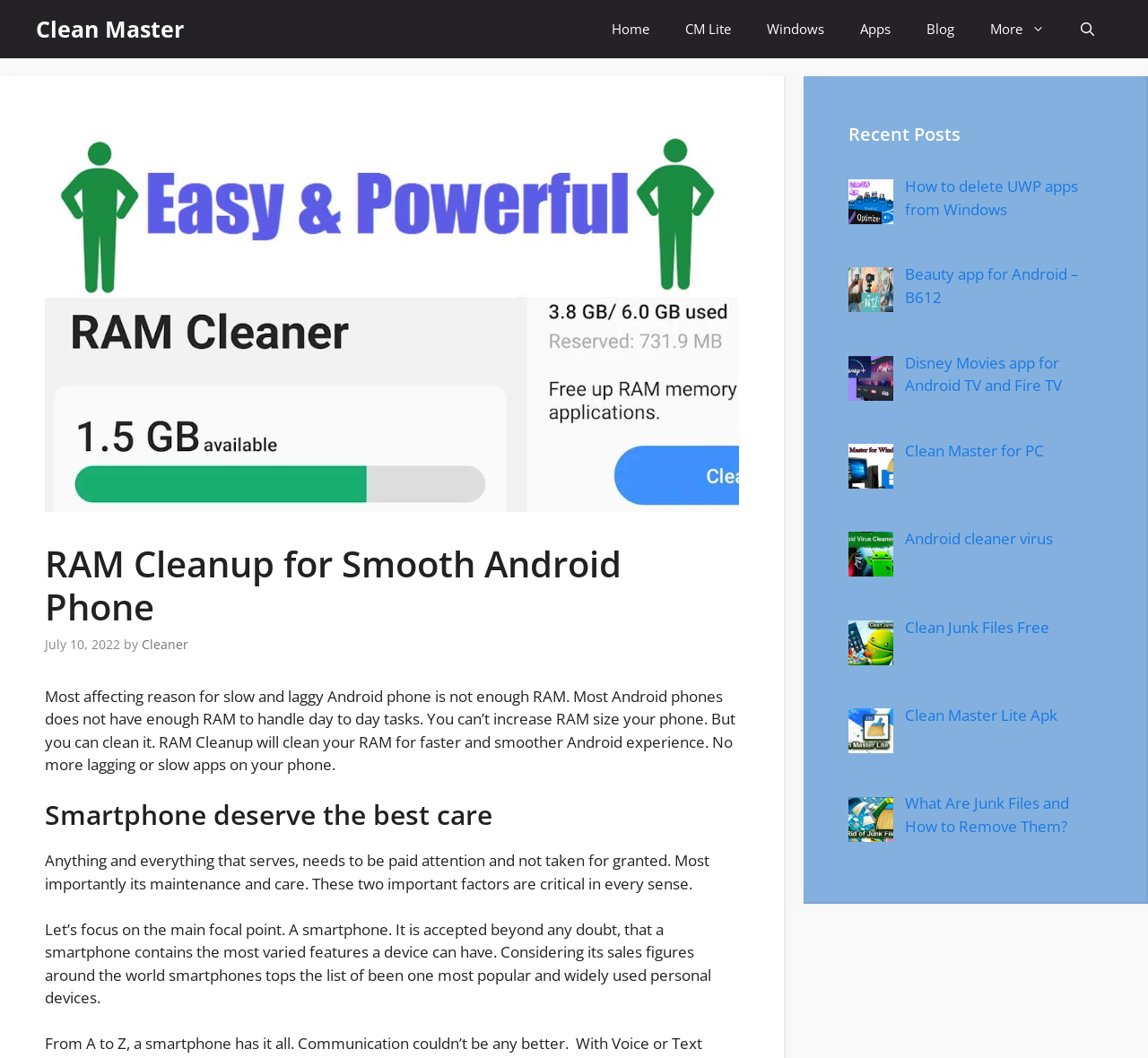Find the bounding box coordinates of the clickable element required to execute the following instruction: "Click on the Clean Master link". Provide the coordinates as four float numbers between 0 and 1, i.e., [left, top, right, bottom].

[0.031, 0.0, 0.16, 0.055]